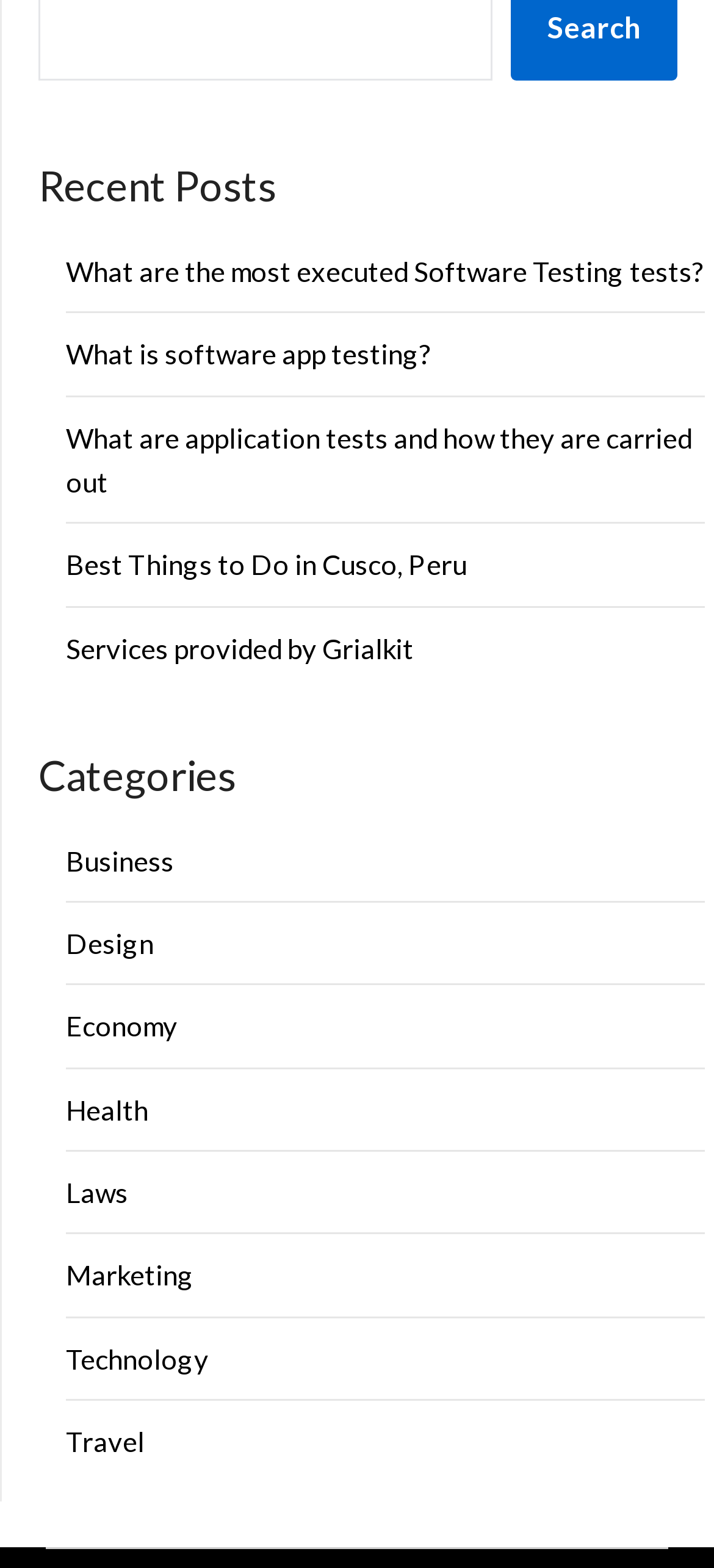Respond with a single word or phrase to the following question: What is the category of the link 'Best Things to Do in Cusco, Peru'?

Travel